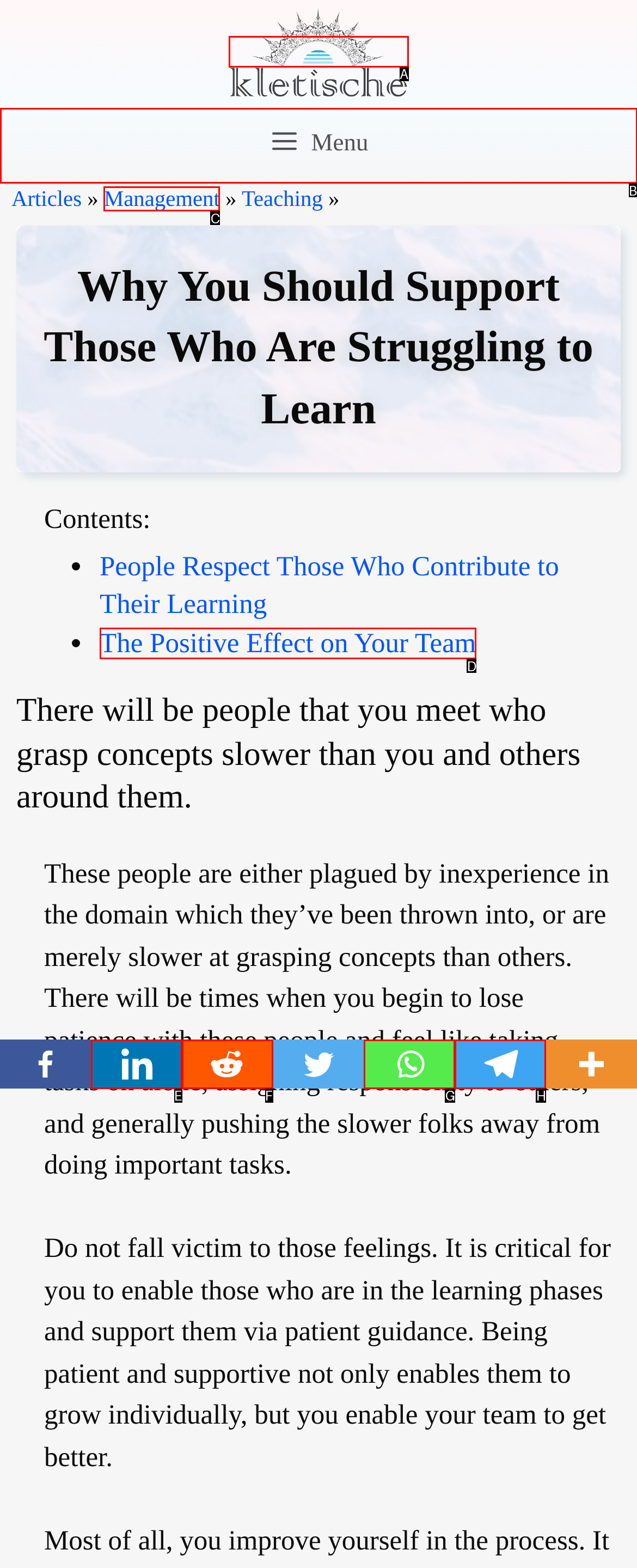Find the option that matches this description: title="Telegram"
Provide the corresponding letter directly.

H